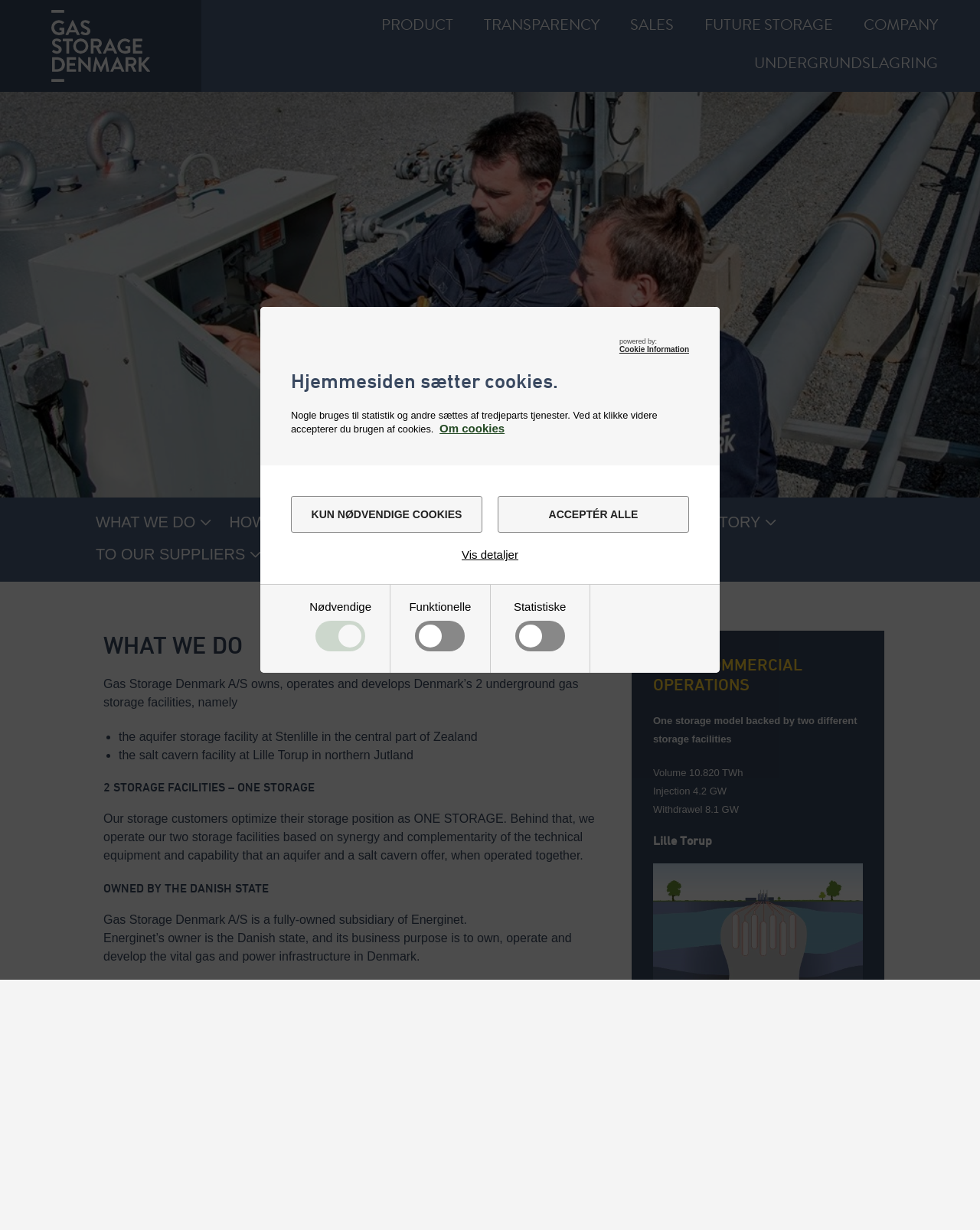Explain the features and main sections of the webpage comprehensively.

The webpage is about Gas Storage Denmark A/S, which owns and operates Denmark's two underground gas storage facilities in Stenlille and Lille Torup. 

At the top of the page, there is a header section with links to various sections of the website, including "Product", "About Our Products", "Transparency", "Sales", "Future Storage", "Company", and "UndergrundsLAGRING". 

Below the header, there is a large image of a gas storage facility. 

The main content of the page is divided into several sections. The first section, "What We Do", describes the company's activities, including owning, operating, and developing Denmark's two underground gas storage facilities. 

The second section, "2 Storage Facilities – One Storage", explains how the company's storage customers can optimize their storage position as "One Storage", which is operated by the company's two storage facilities. 

The third section, "Owned by the Danish State", provides information about the company's ownership structure, stating that it is a fully-owned subsidiary of Energinet, which is owned by the Danish state. 

The fourth section, "How Do We Do It", describes the company's business model, including its independence, commercial terms, and innovative storage products. 

Finally, there is a section titled "Joint Commercial Operations" that provides information about the company's storage capacity and injection rates. 

Throughout the page, there are various links and buttons that allow users to navigate to other sections of the website or to accept cookies.